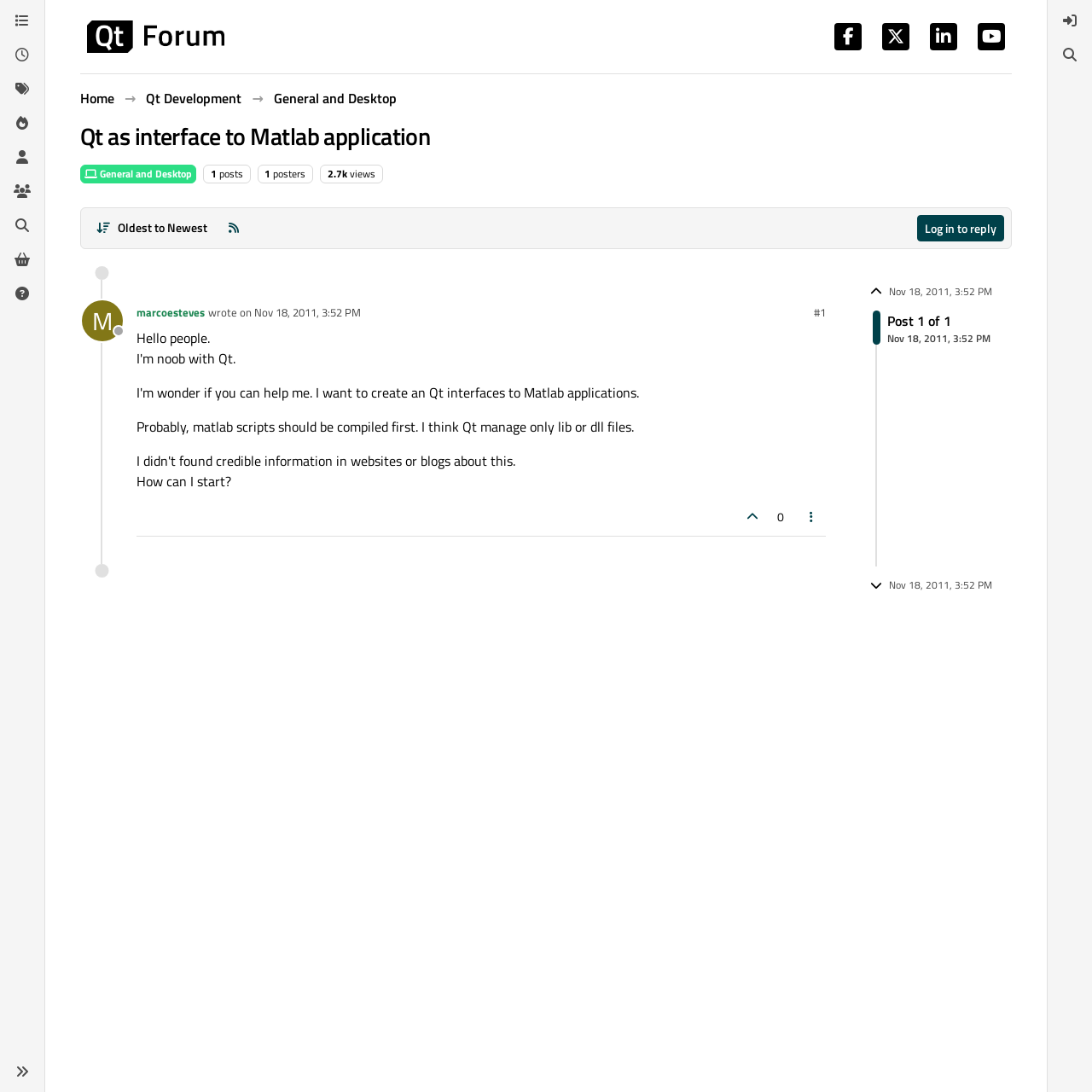Identify the bounding box coordinates of the region that should be clicked to execute the following instruction: "Click on the 'Search' link".

[0.006, 0.194, 0.034, 0.219]